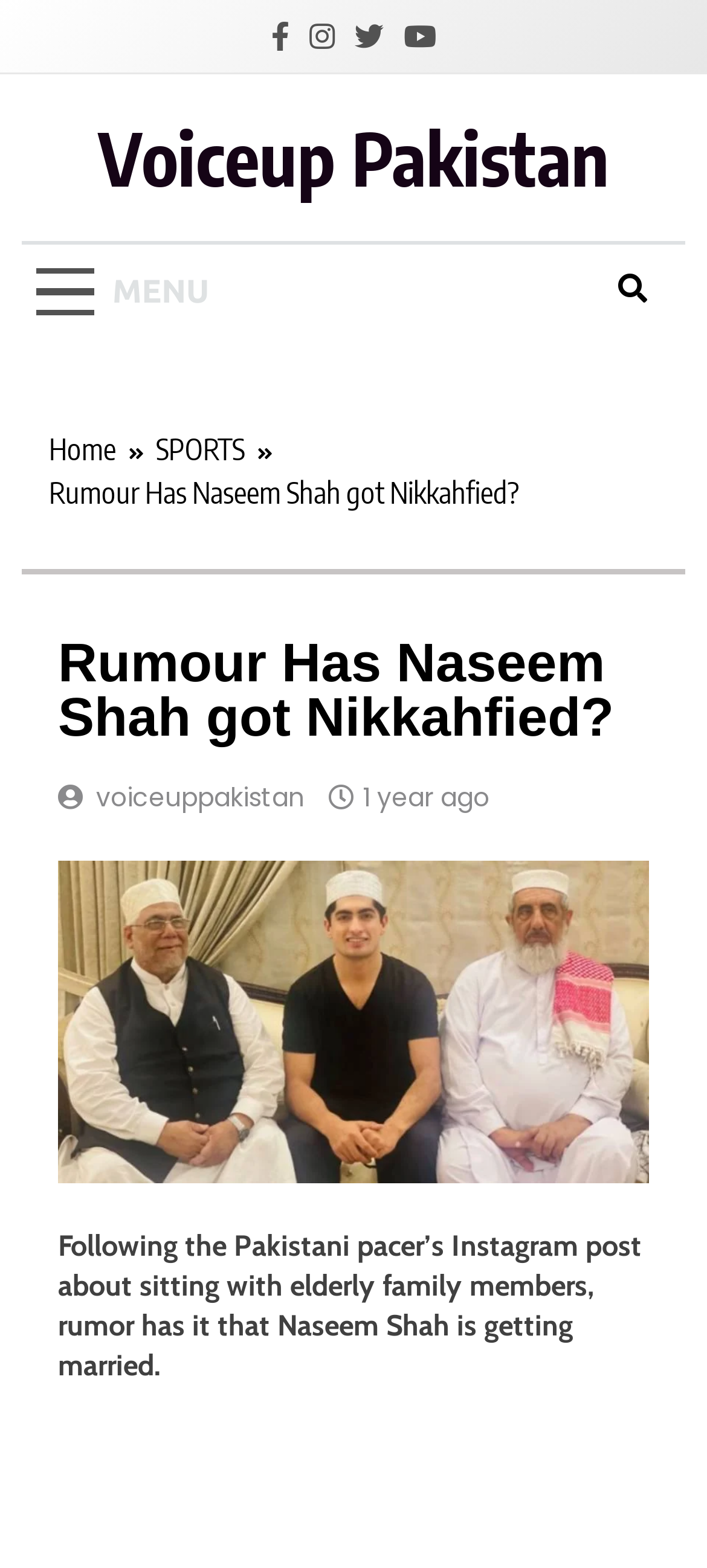Who is the subject of the current article?
Using the image, give a concise answer in the form of a single word or short phrase.

Naseem Shah